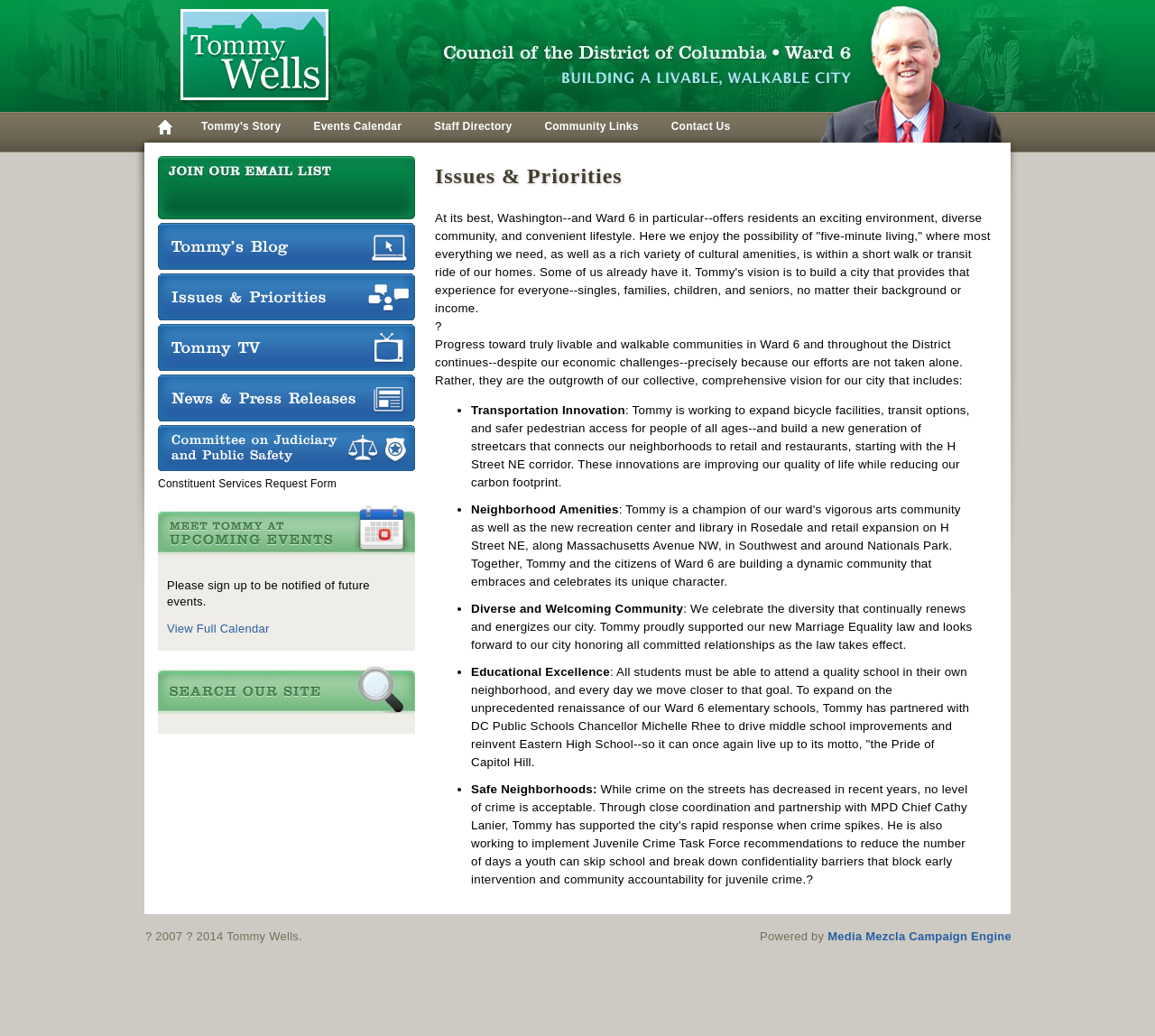Please identify the bounding box coordinates of the element on the webpage that should be clicked to follow this instruction: "Search Our Site". The bounding box coordinates should be given as four float numbers between 0 and 1, formatted as [left, top, right, bottom].

[0.137, 0.641, 0.359, 0.689]